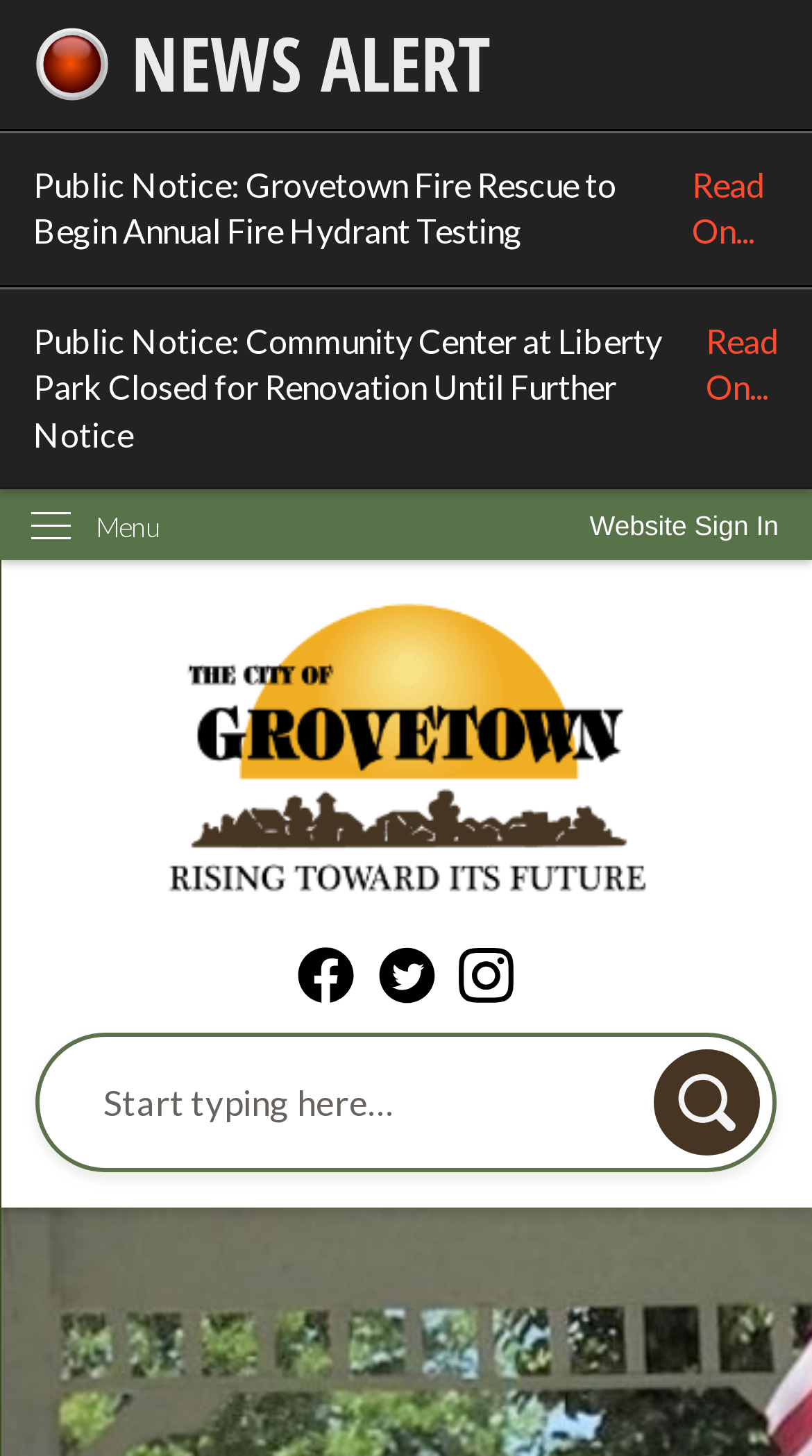Provide a one-word or short-phrase answer to the question:
What is the function of the 'Search' region?

Search functionality